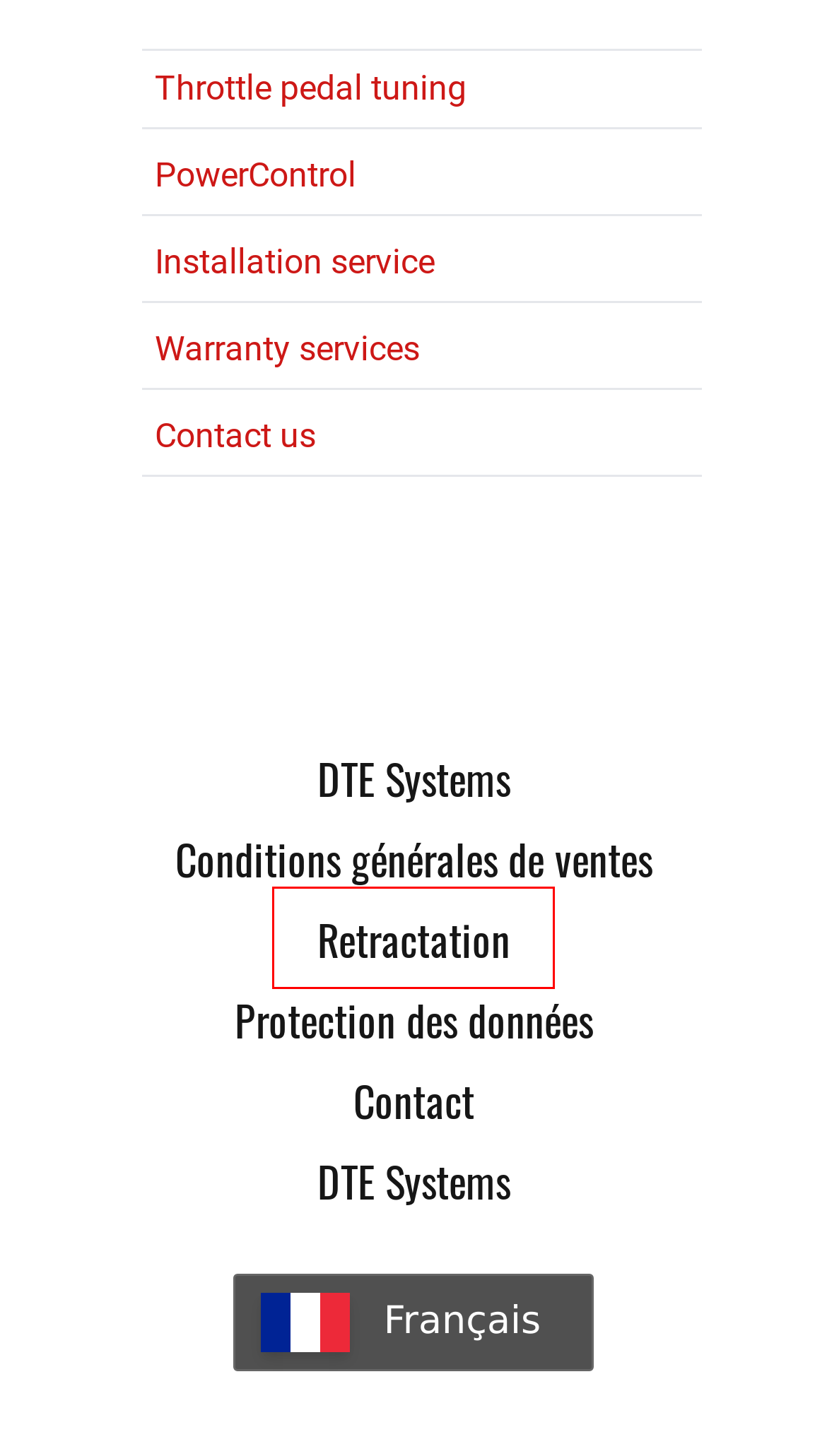Observe the provided screenshot of a webpage with a red bounding box around a specific UI element. Choose the webpage description that best fits the new webpage after you click on the highlighted element. These are your options:
A. « Powered by Cookiebot™️ », c'est quoi au juste – Cookiebot™️
B. Contact us
C. Conditions générales de ventes
D. Protection des données
E. PedalBox I Throttle controller with smartphone app
F. Retractation
G. Votre message
H. Le boîtier additionnel - PedalBox: Le boitier pour booster votre accélérateur

F